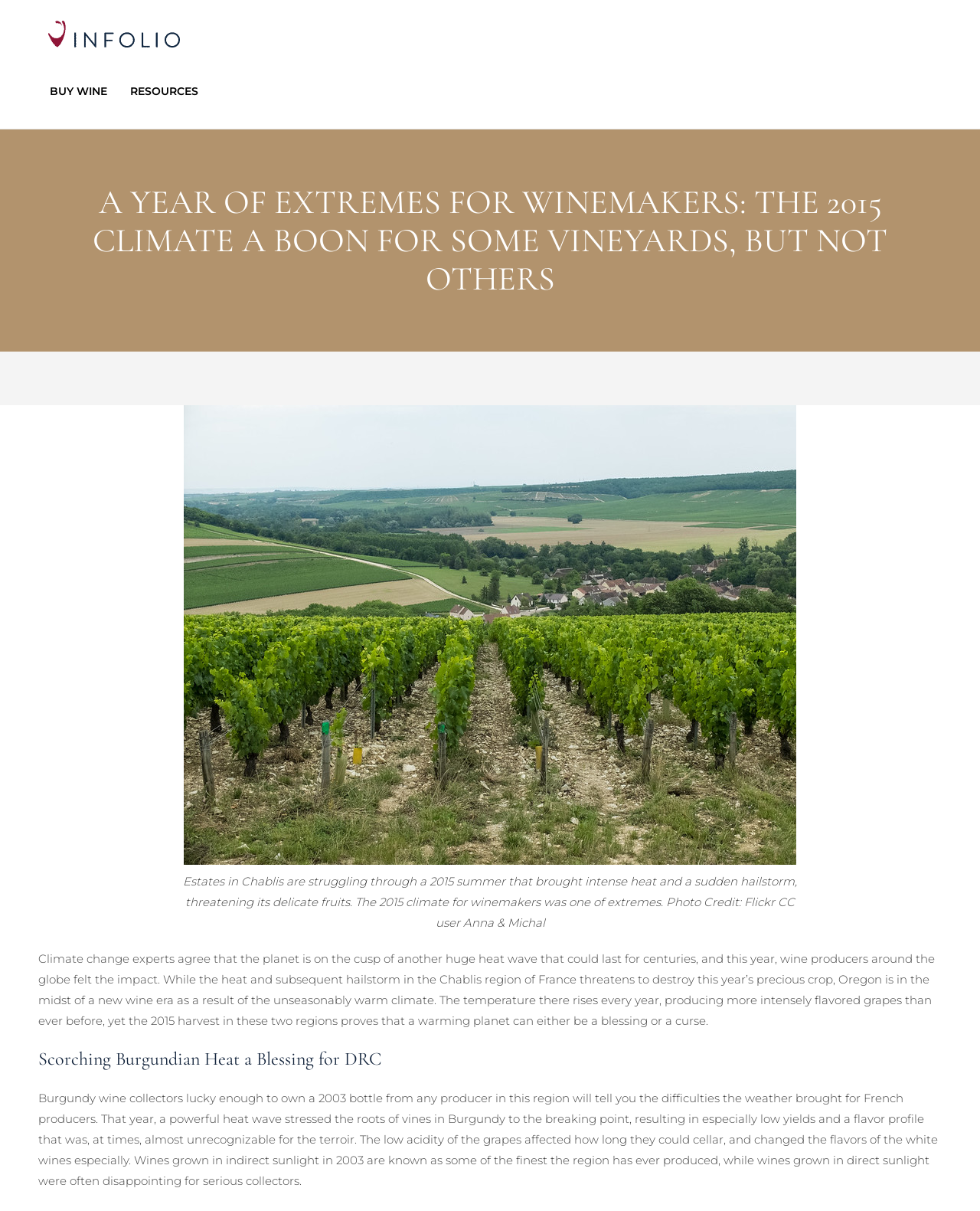What is the impact of the 2015 climate on Chablis region?
Answer with a single word or phrase, using the screenshot for reference.

Threatening delicate fruits